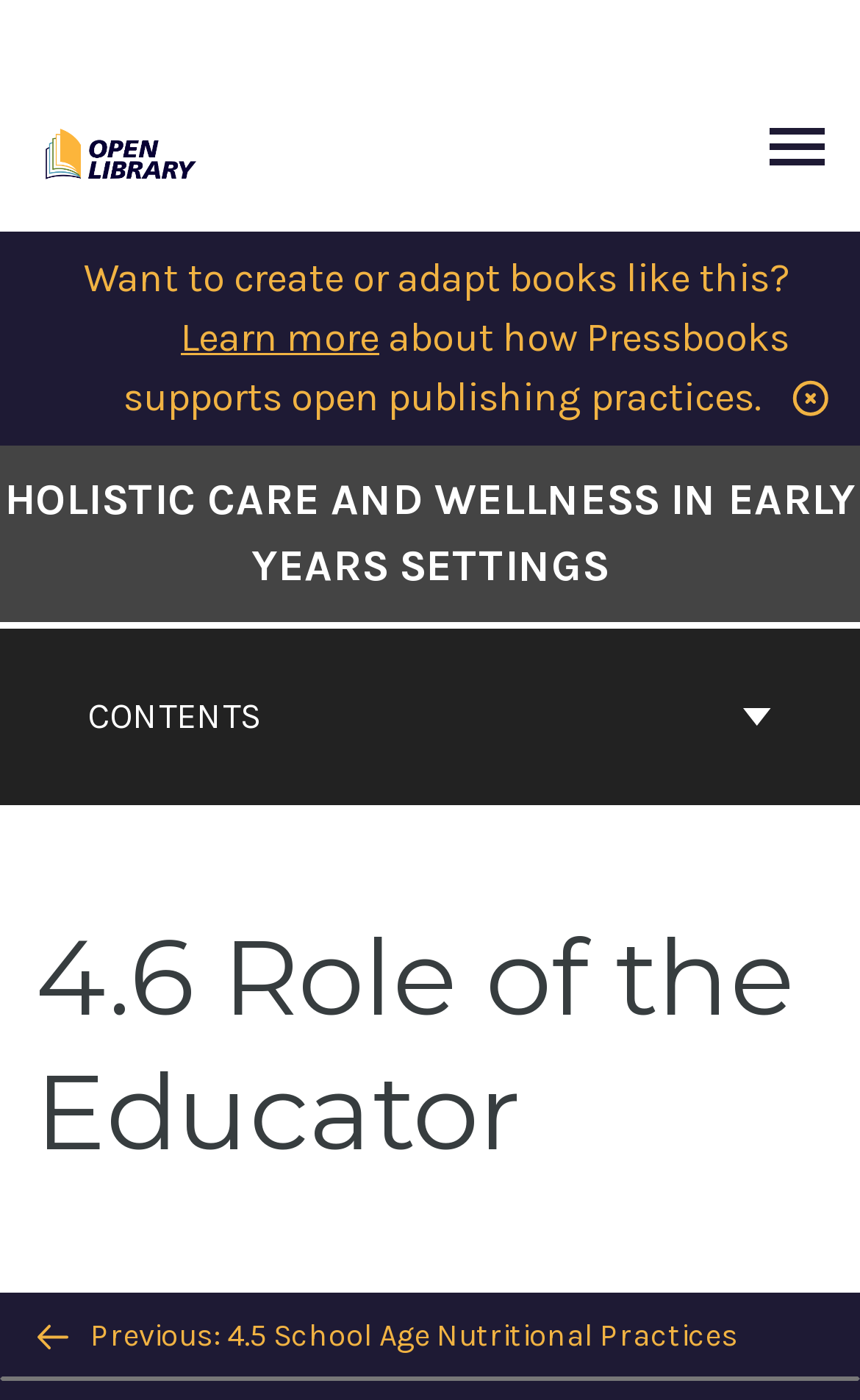Locate the UI element described as follows: "aria-label="Open Library Publishing Platform"". Return the bounding box coordinates as four float numbers between 0 and 1 in the order [left, top, right, bottom].

[0.041, 0.091, 0.246, 0.121]